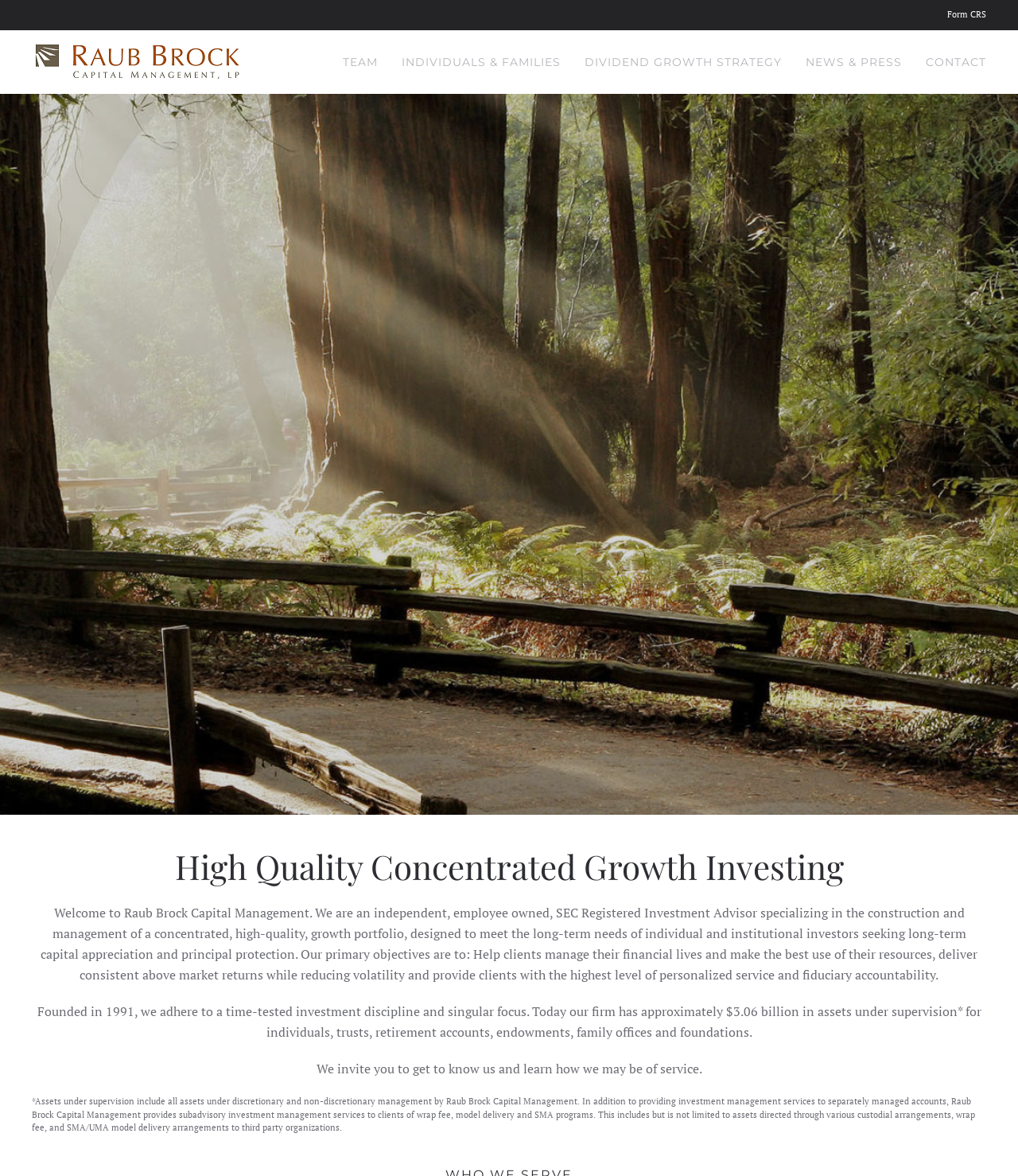Please provide a comprehensive response to the question based on the details in the image: What type of firm is Raub Brock Capital Management?

Based on the webpage content, specifically the StaticText element with the text 'Welcome to Raub Brock Capital Management. We are an independent, employee owned, SEC Registered Investment Advisor...', it is clear that Raub Brock Capital Management is a wealth management firm.